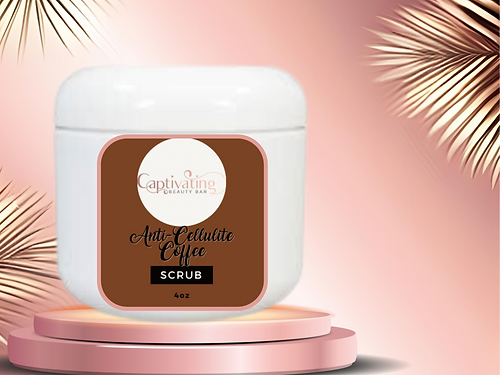Carefully examine the image and provide an in-depth answer to the question: What is the purpose of the scrub?

The Anti-Cellulite Coffee Scrub is designed to help reduce the appearance of cellulite, offering a blend of natural ingredients, including organic coffee grounds that promote smoother skin texture.